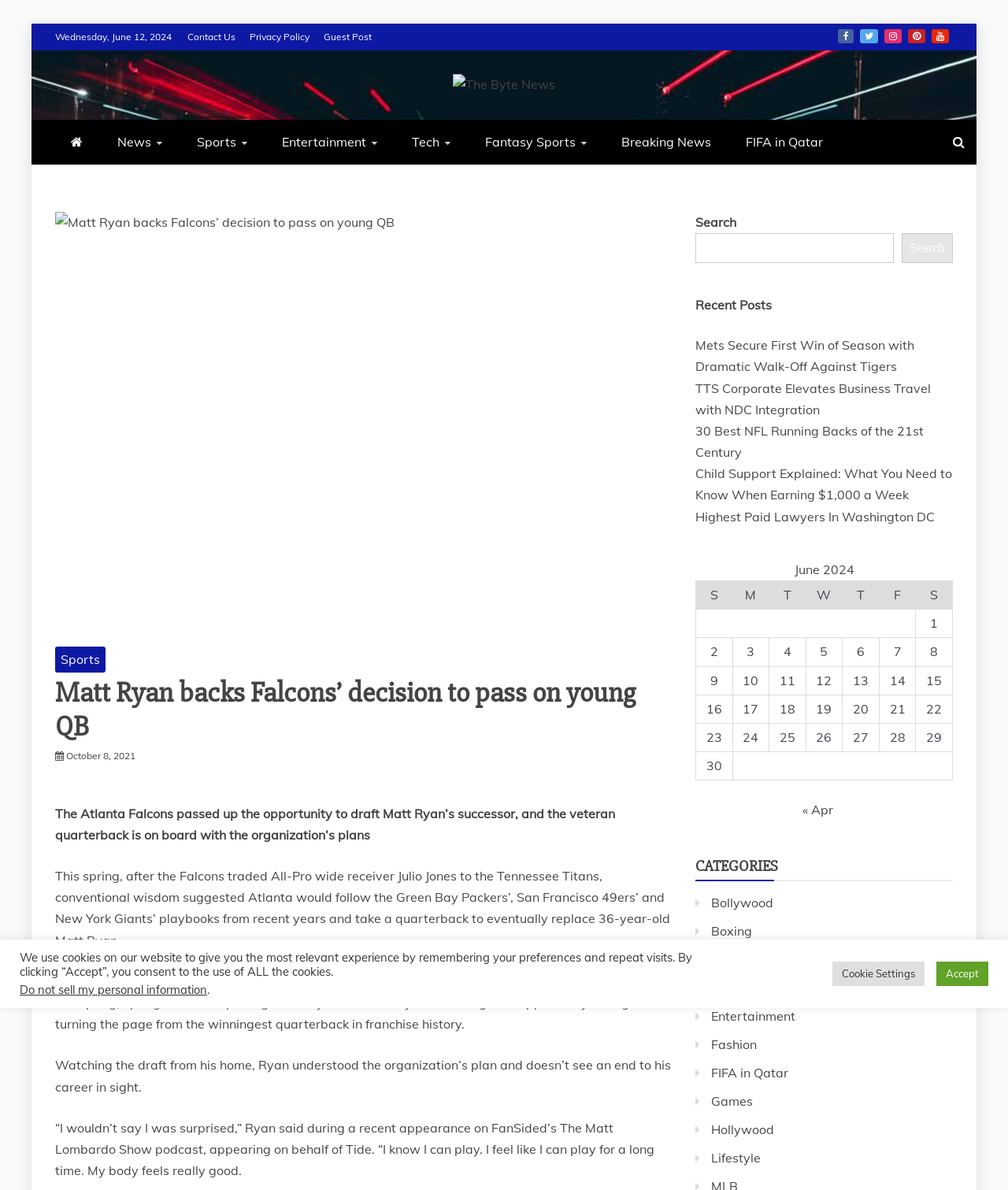Describe all the significant parts and information present on the webpage.

This webpage is about sports news, specifically an article about Matt Ryan, the quarterback of the Atlanta Falcons. At the top of the page, there is a navigation menu with links to "Contact Us", "Privacy Policy", "Guest Post", and social media icons. Below this, there is a header section with a logo and a link to "The Byte News". 

To the right of the header section, there is a search bar with a button. Below this, there is a section with links to various news categories, including "News", "Sports", "Entertainment", "Tech", "Fantasy Sports", and "Breaking News". 

The main article is located in the center of the page, with a large image above the headline "Matt Ryan backs Falcons’ decision to pass on young QB". The article is divided into several paragraphs, with the first paragraph summarizing the Falcons' decision to pass on drafting a new quarterback. The rest of the article quotes Matt Ryan, discussing his thoughts on the team's decision and his own career plans.

To the right of the article, there is a section with links to recent posts, including articles about the Mets, NFL running backs, and child support. Below this, there is a calendar table for June 2024, with days of the week listed across the top and dates listed down the side.